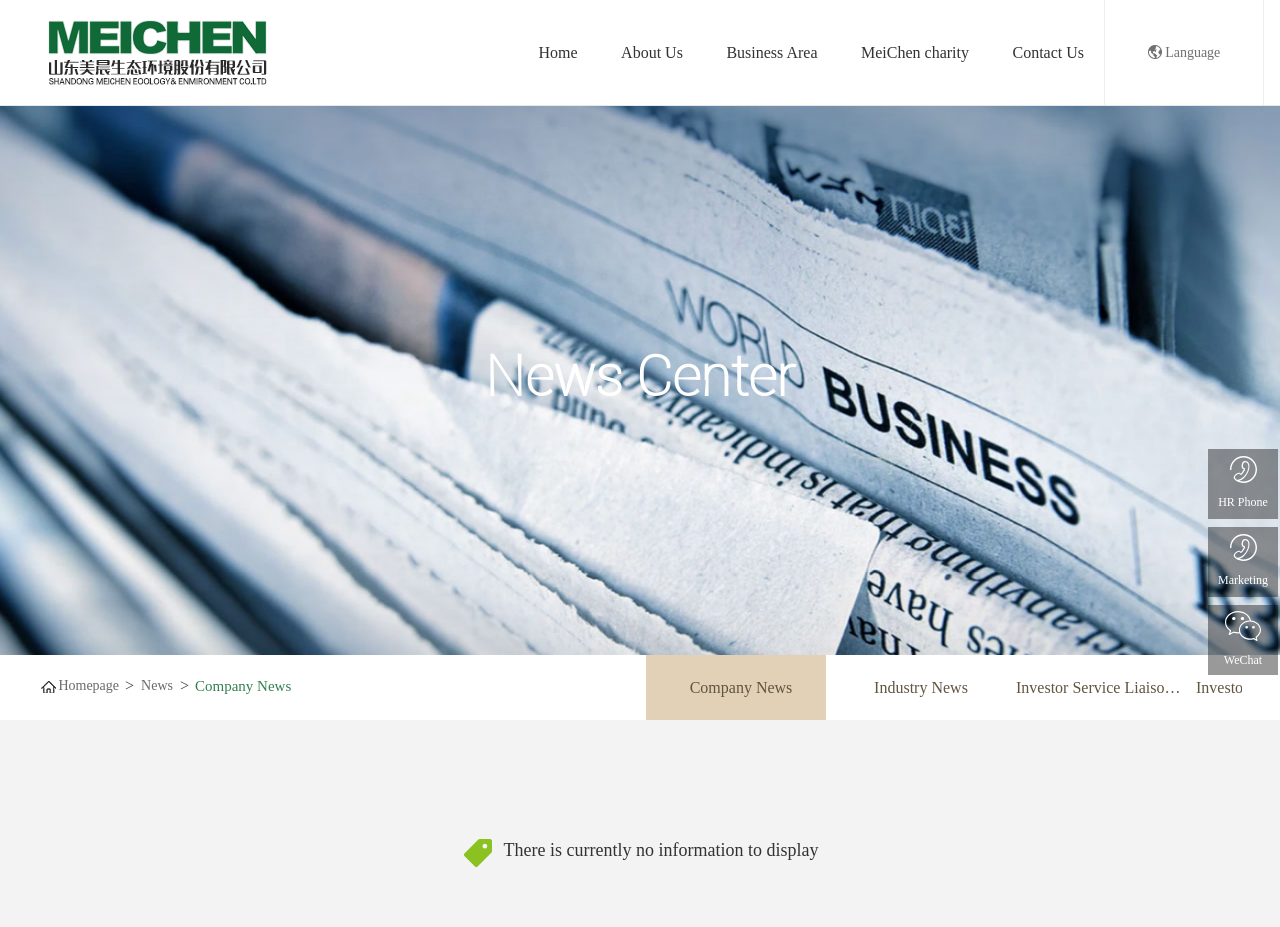Refer to the screenshot and give an in-depth answer to this question: What is the name of the volunteer organization?

According to the static text on the webpage, the Meichen volunteer organization has grown from 7 at the beginning to more than 1,500 now.